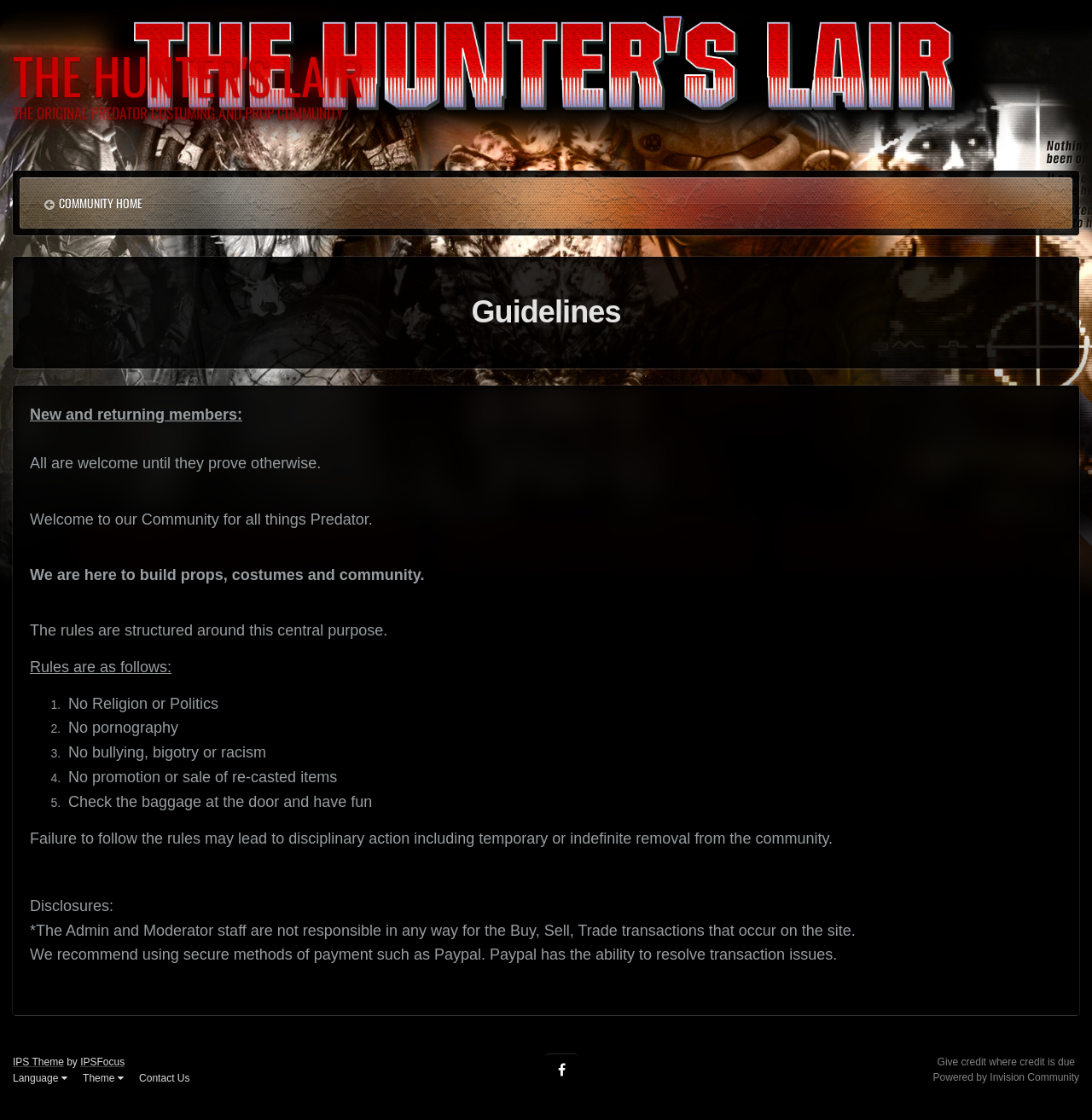Provide the bounding box coordinates for the area that should be clicked to complete the instruction: "Go to community home".

[0.026, 0.158, 0.145, 0.204]